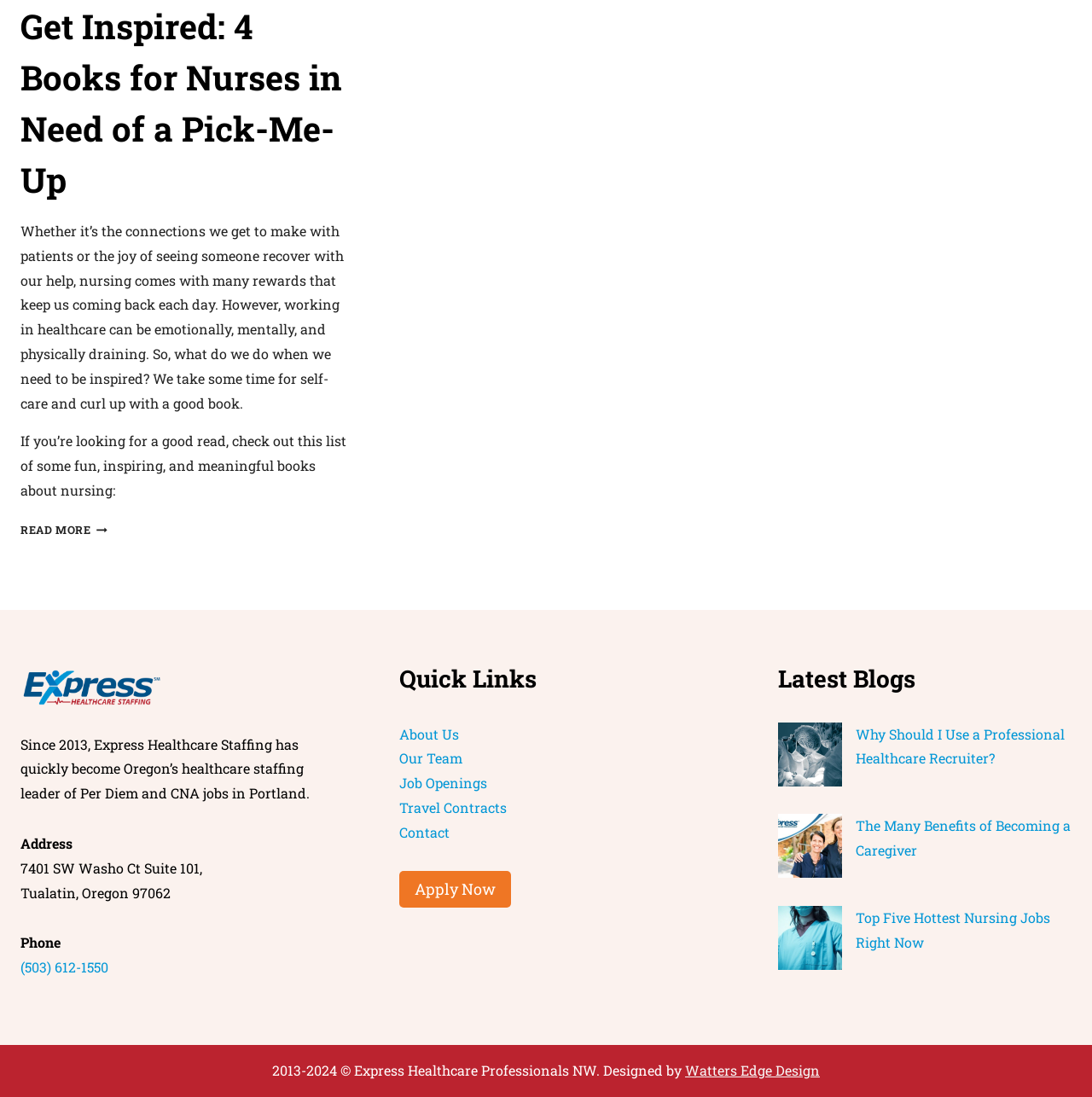Find the bounding box coordinates for the HTML element described in this sentence: "Apply Now". Provide the coordinates as four float numbers between 0 and 1, in the format [left, top, right, bottom].

[0.366, 0.794, 0.468, 0.827]